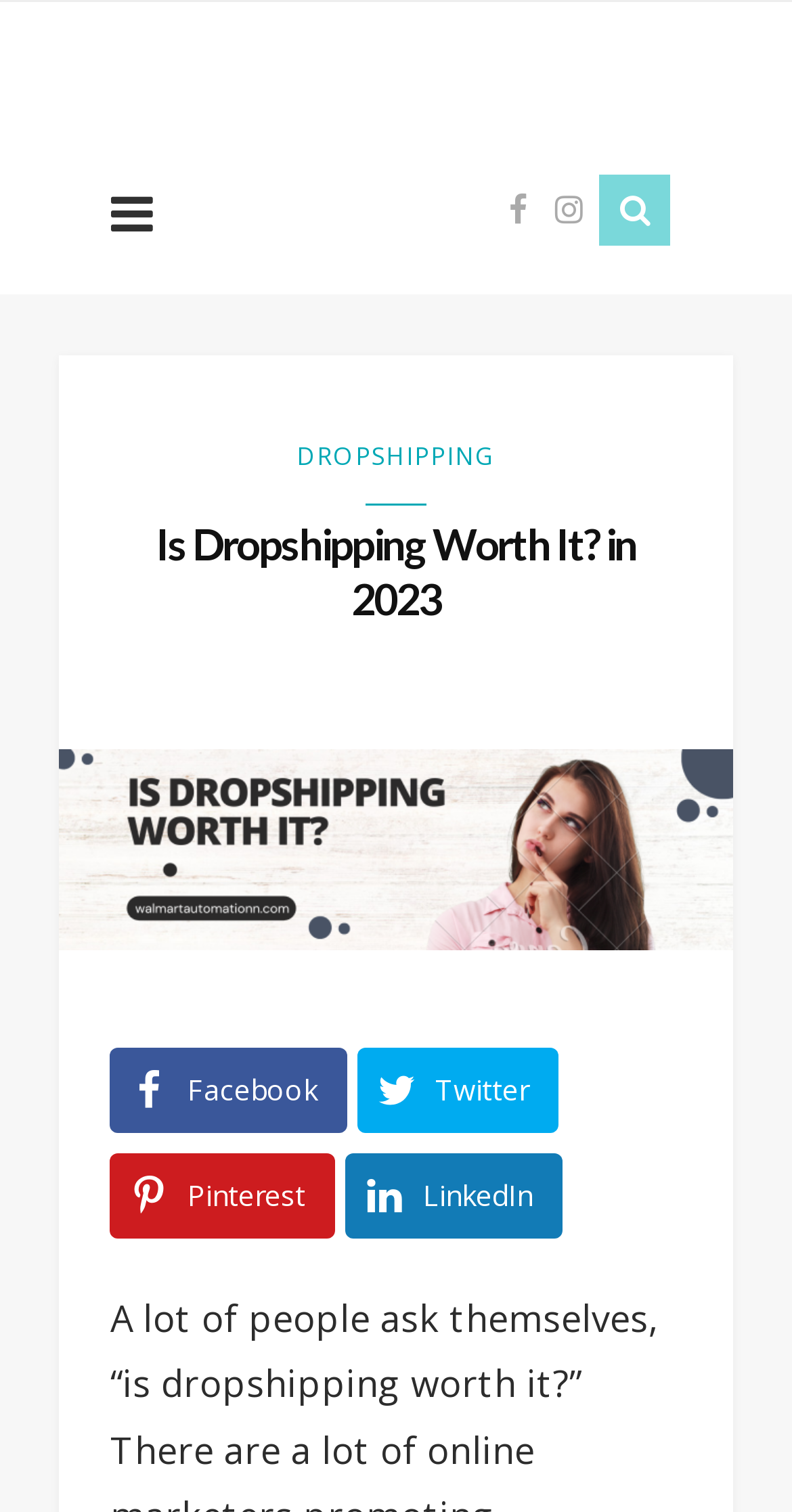Determine the bounding box for the described UI element: "LinkedIn".

[0.437, 0.763, 0.711, 0.819]